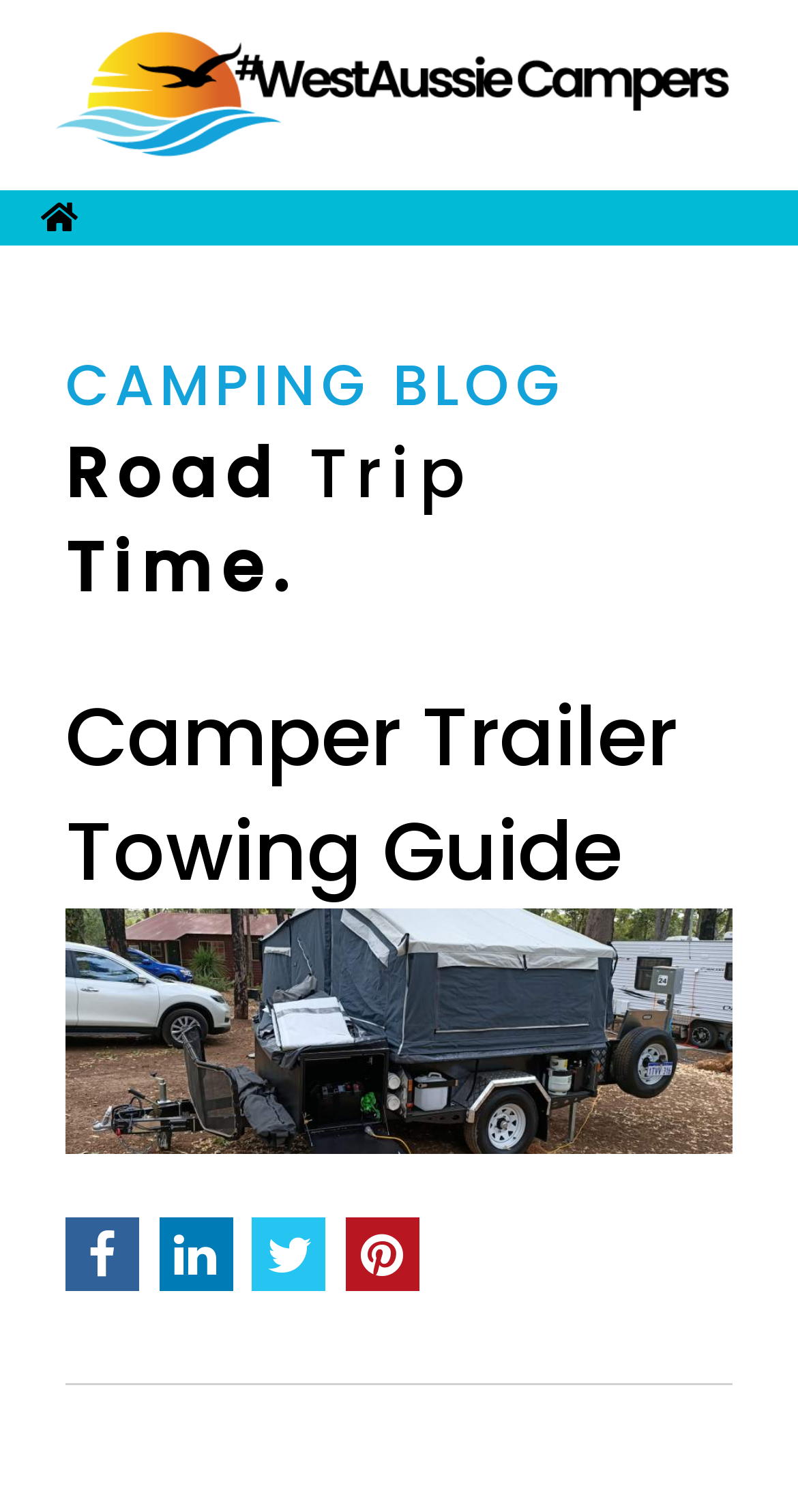How many social media links are there?
Look at the image and provide a short answer using one word or a phrase.

4